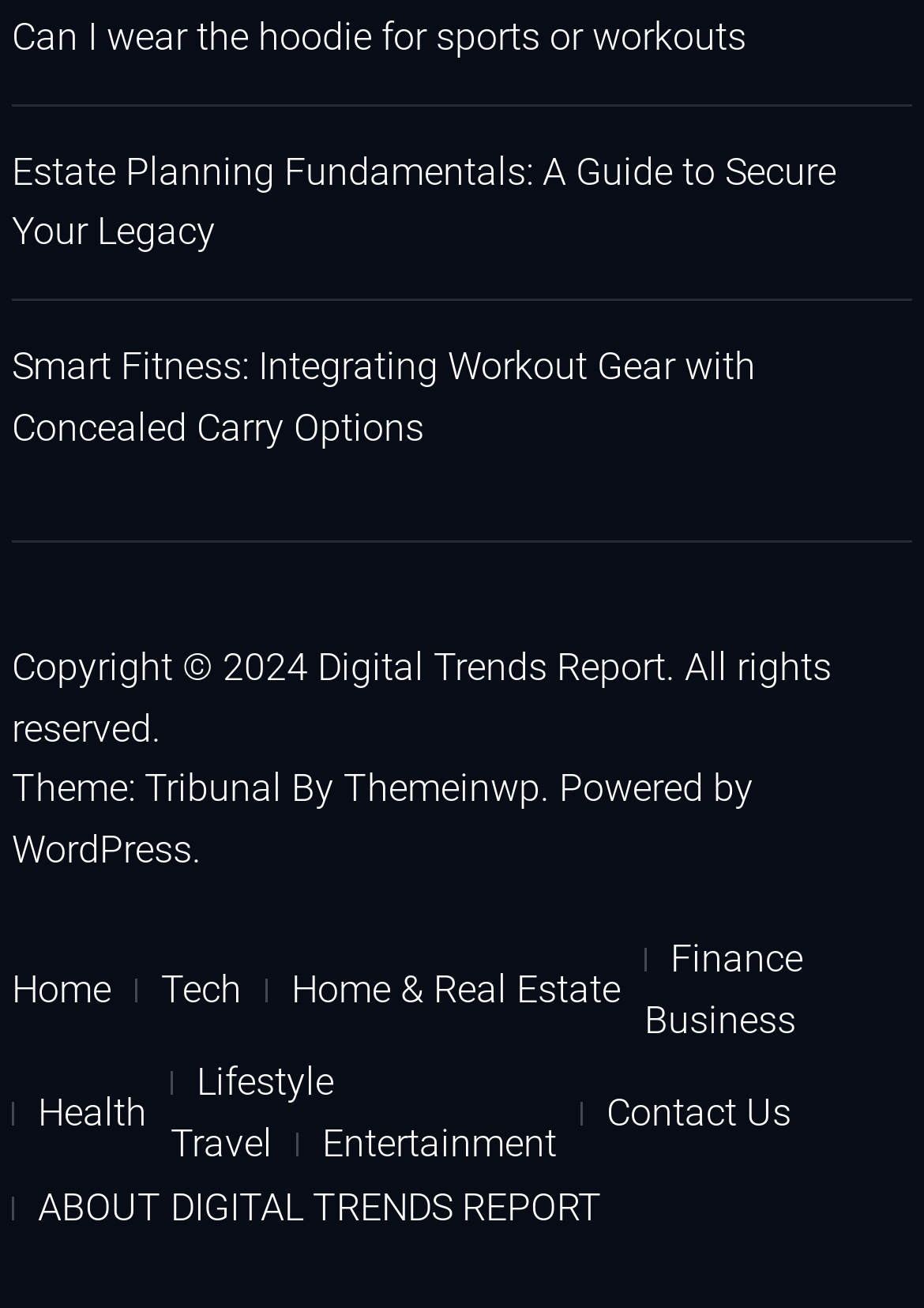Provide the bounding box for the UI element matching this description: "Top Post Bharat".

None